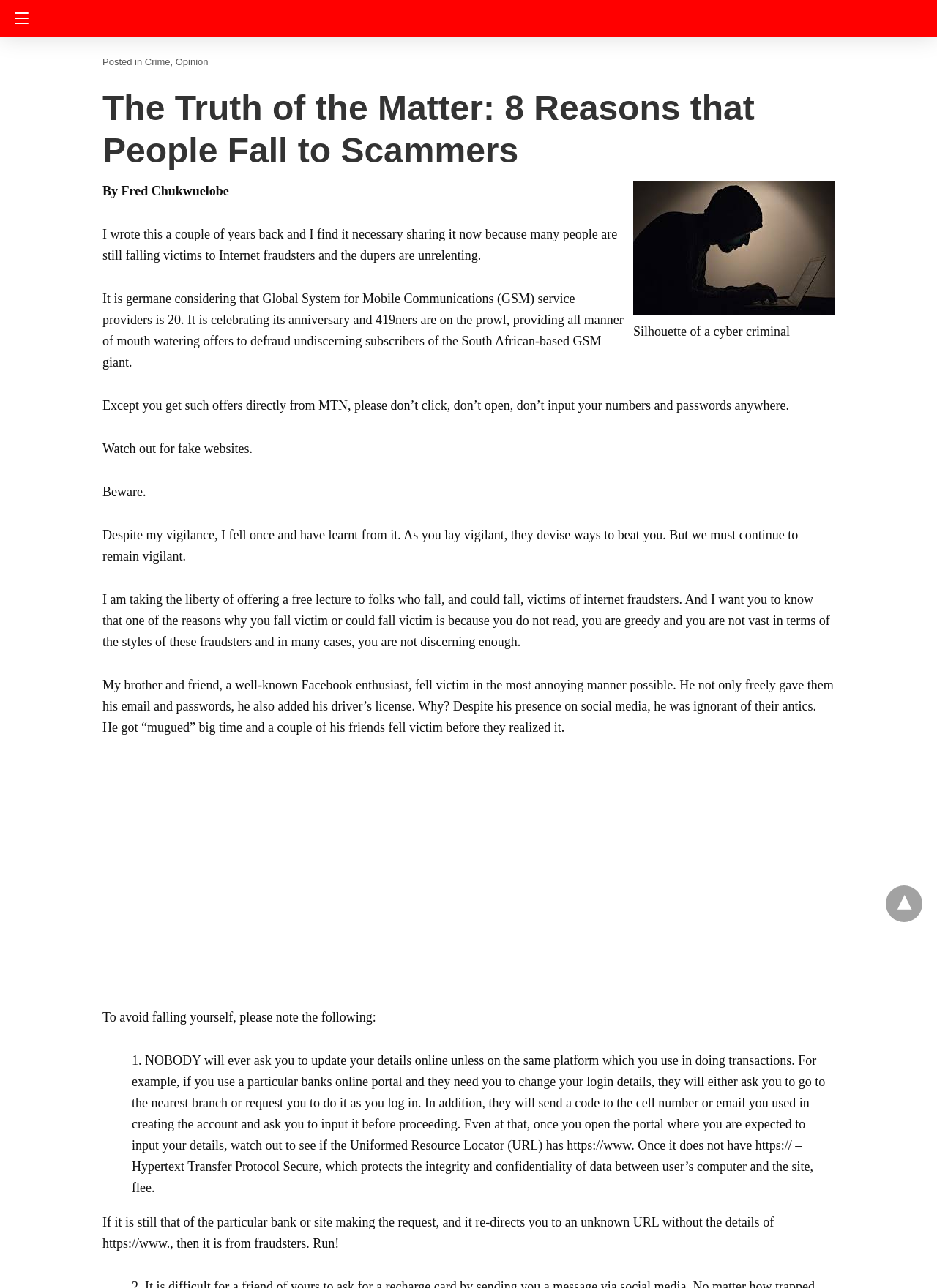Respond to the question below with a single word or phrase: What should you do if you receive an email asking to update your details online?

Be cautious and verify the URL